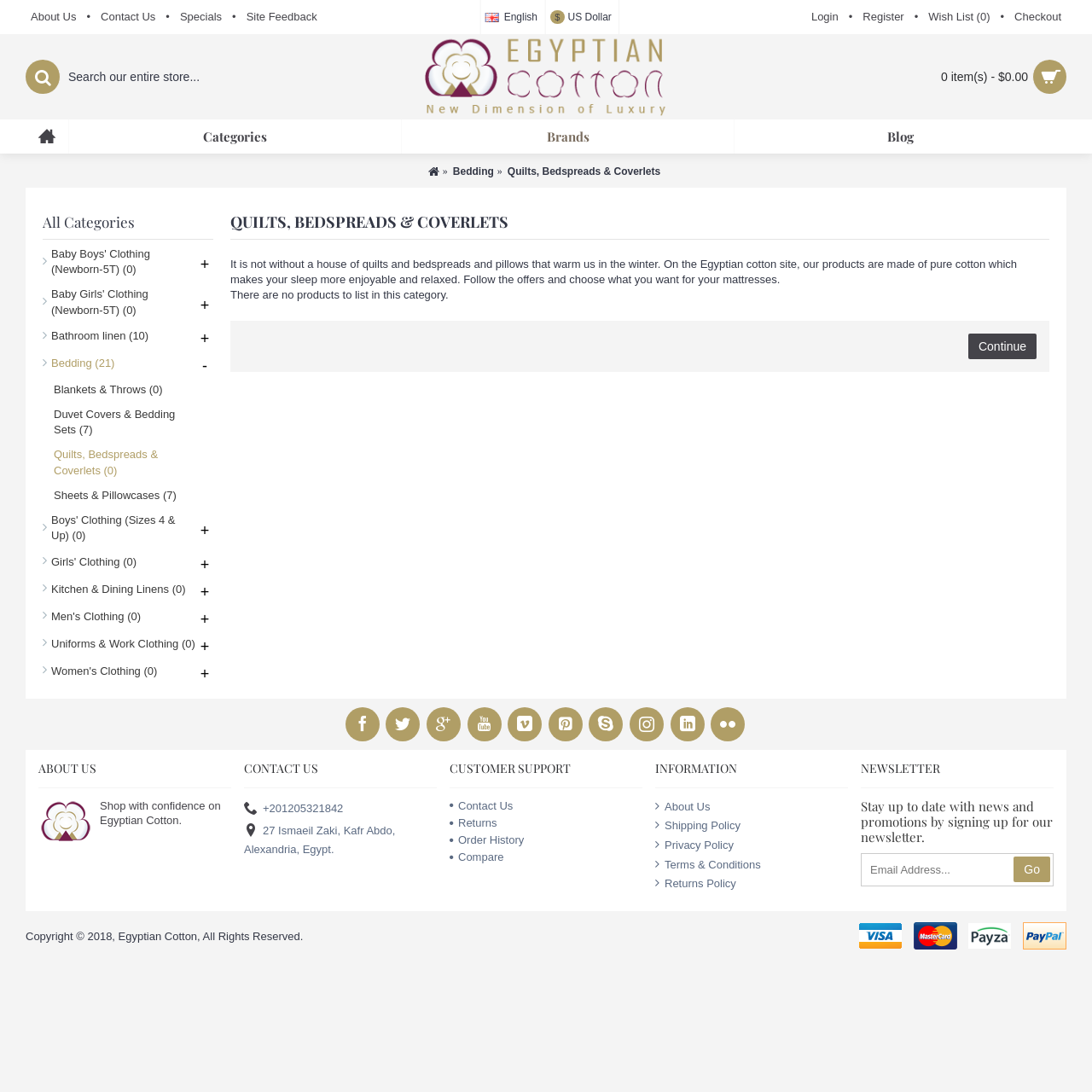What is the language of the website?
Use the image to give a comprehensive and detailed response to the question.

The language of the website is English, which can be determined by the 'English English' button and the text content of the webpage, which is all in English.